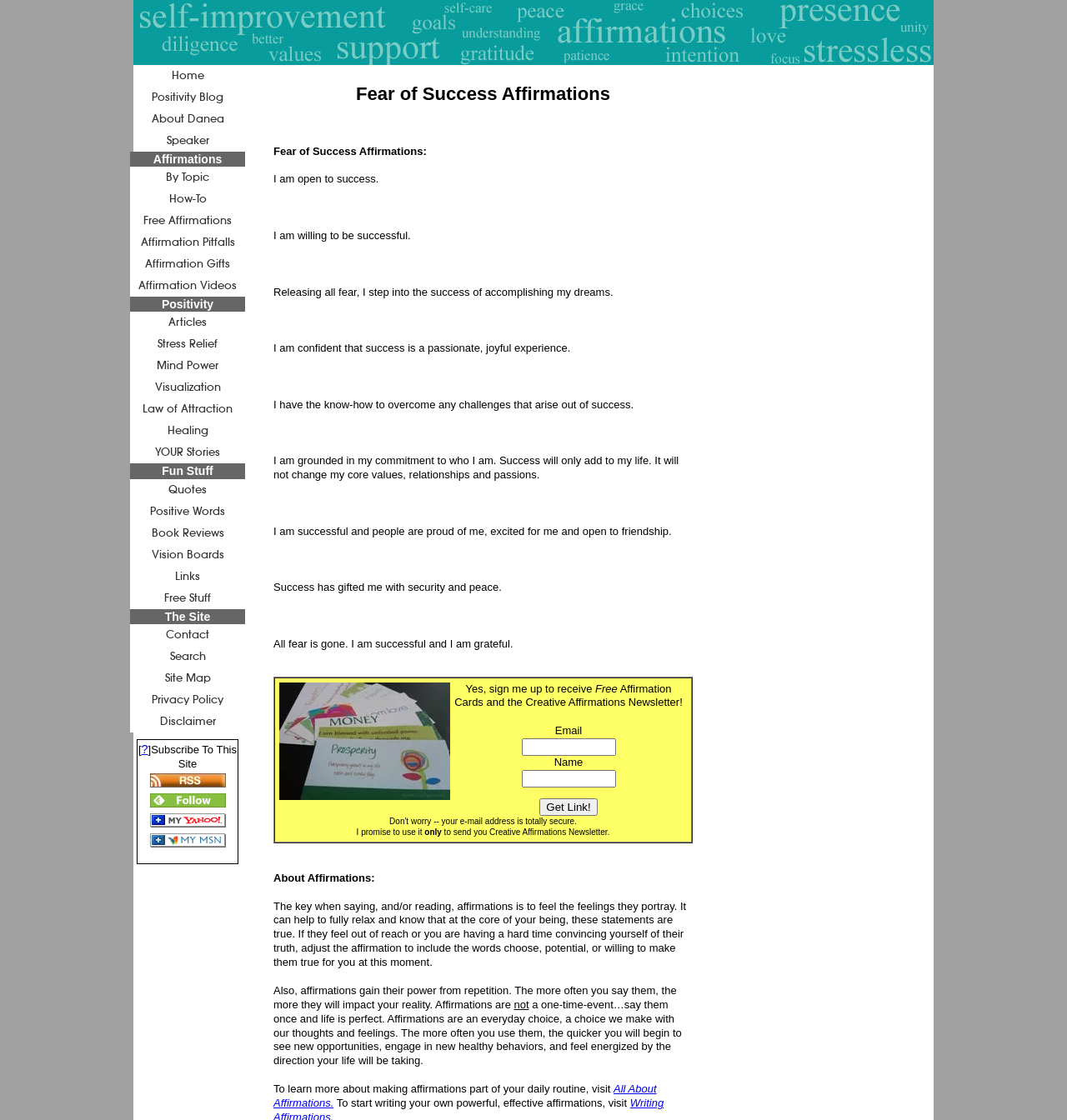Please find the bounding box coordinates of the element that you should click to achieve the following instruction: "Click on the 'Home' link". The coordinates should be presented as four float numbers between 0 and 1: [left, top, right, bottom].

None